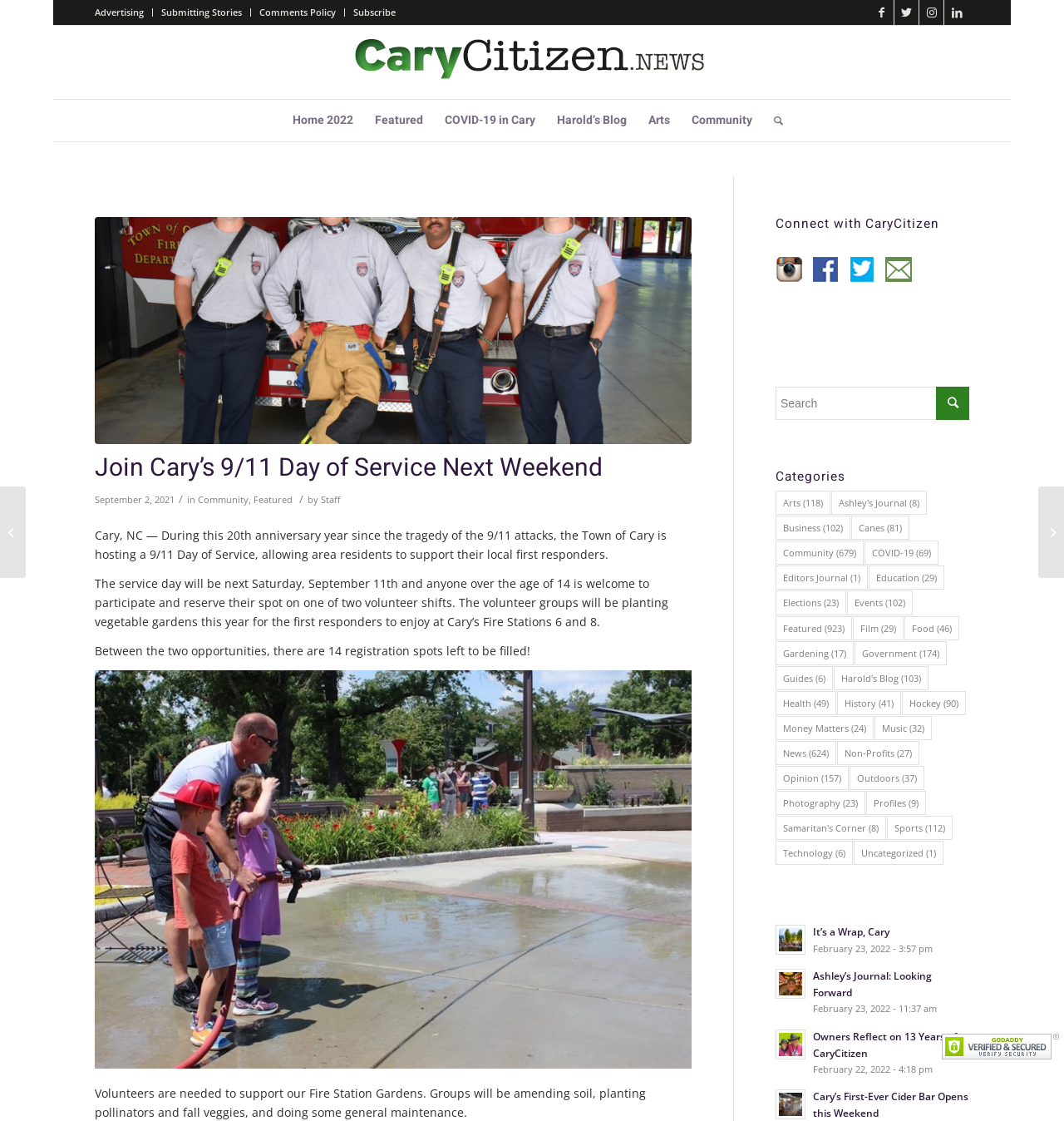Show the bounding box coordinates for the HTML element described as: "Harold’s Blog".

[0.513, 0.089, 0.599, 0.126]